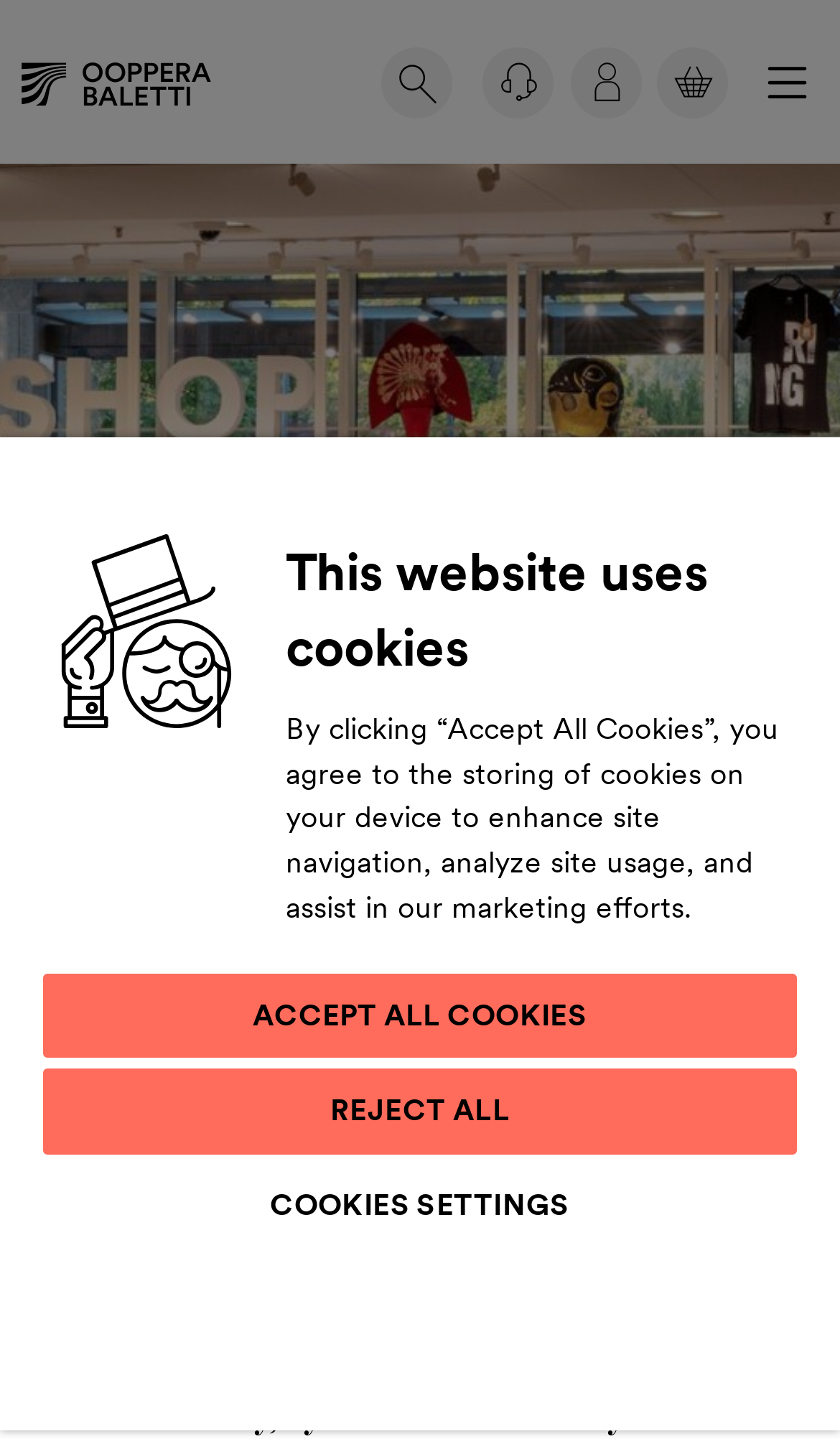Find the bounding box coordinates for the UI element that matches this description: "Accept All Cookies".

[0.051, 0.676, 0.949, 0.736]